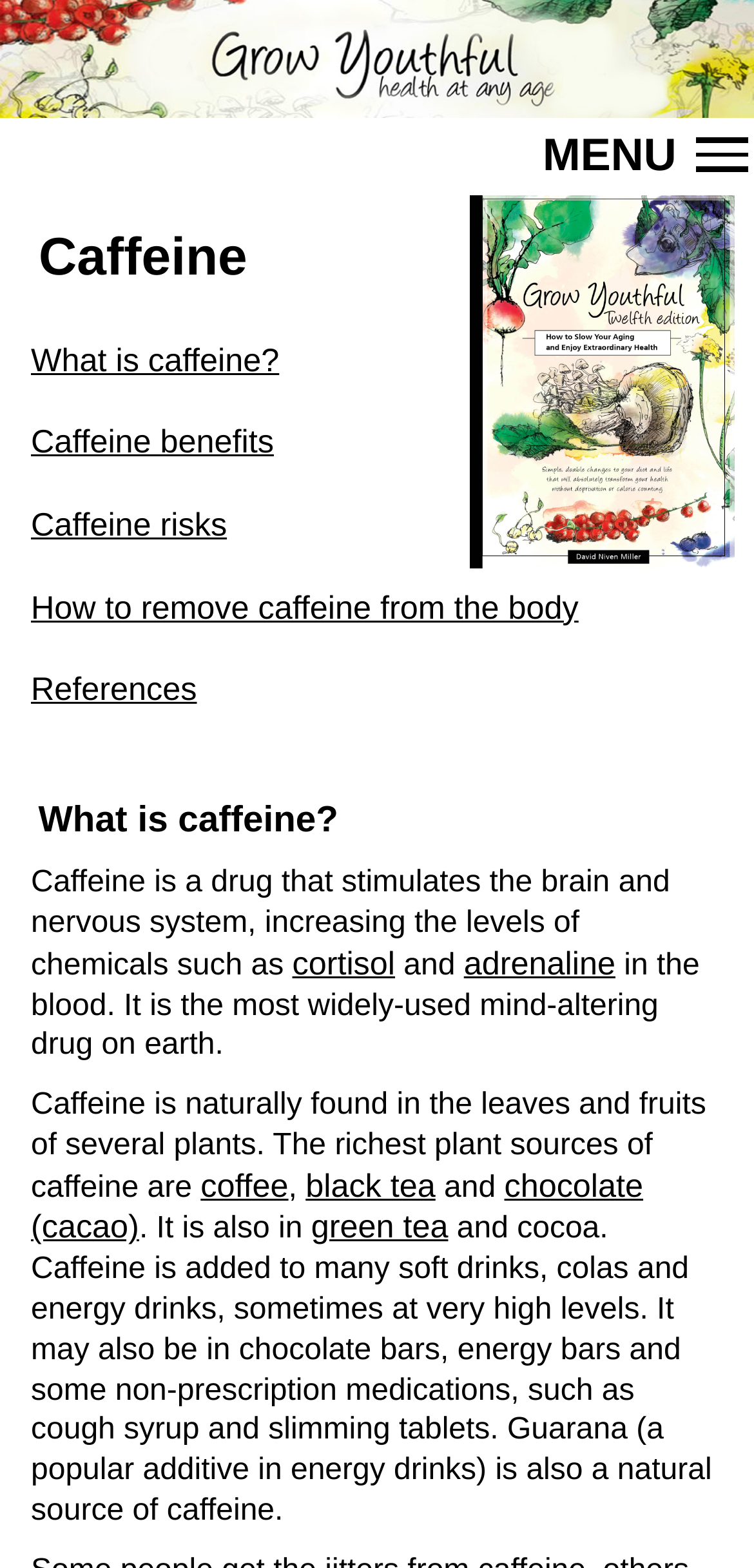What are the richest plant sources of caffeine?
Using the picture, provide a one-word or short phrase answer.

Coffee, black tea, and chocolate